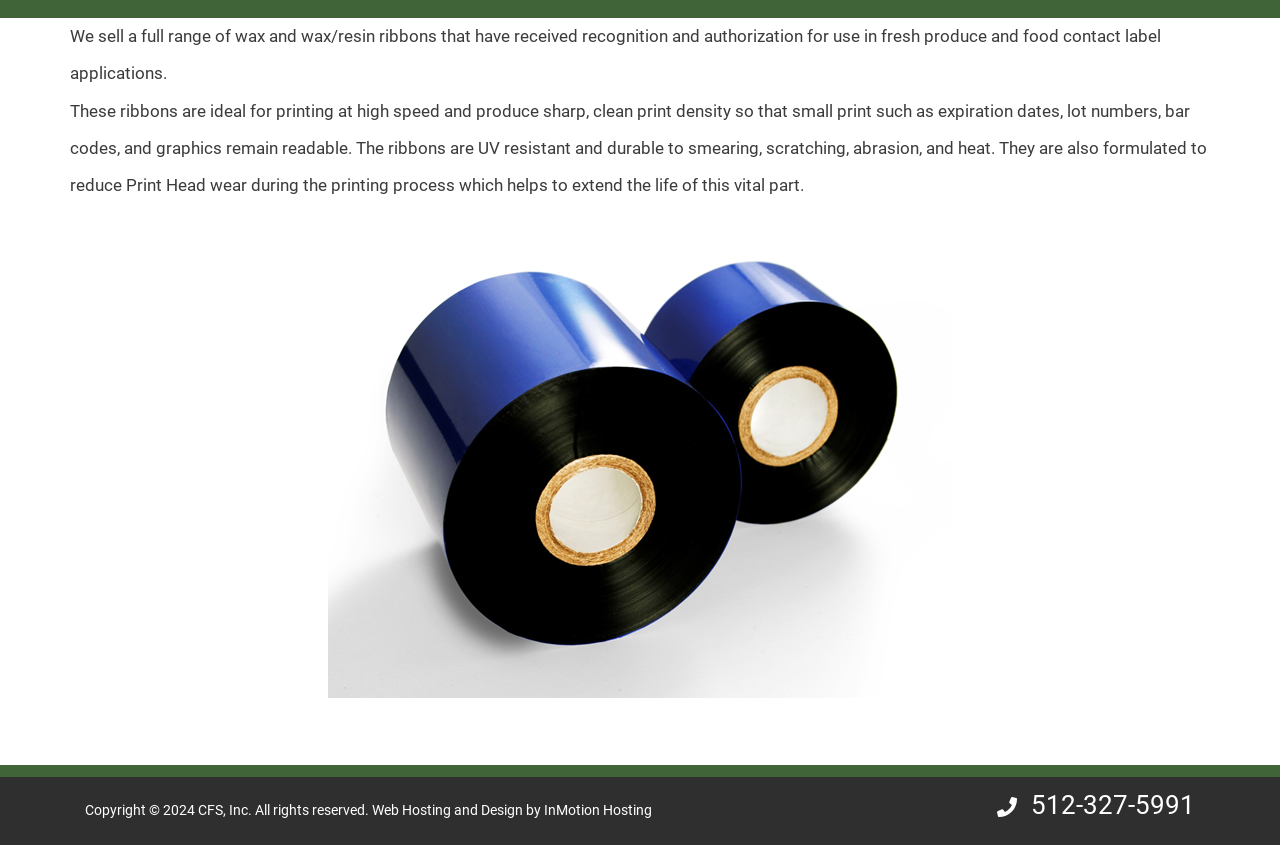What type of products are sold on this website?
Answer the question using a single word or phrase, according to the image.

Wax and wax/resin ribbons